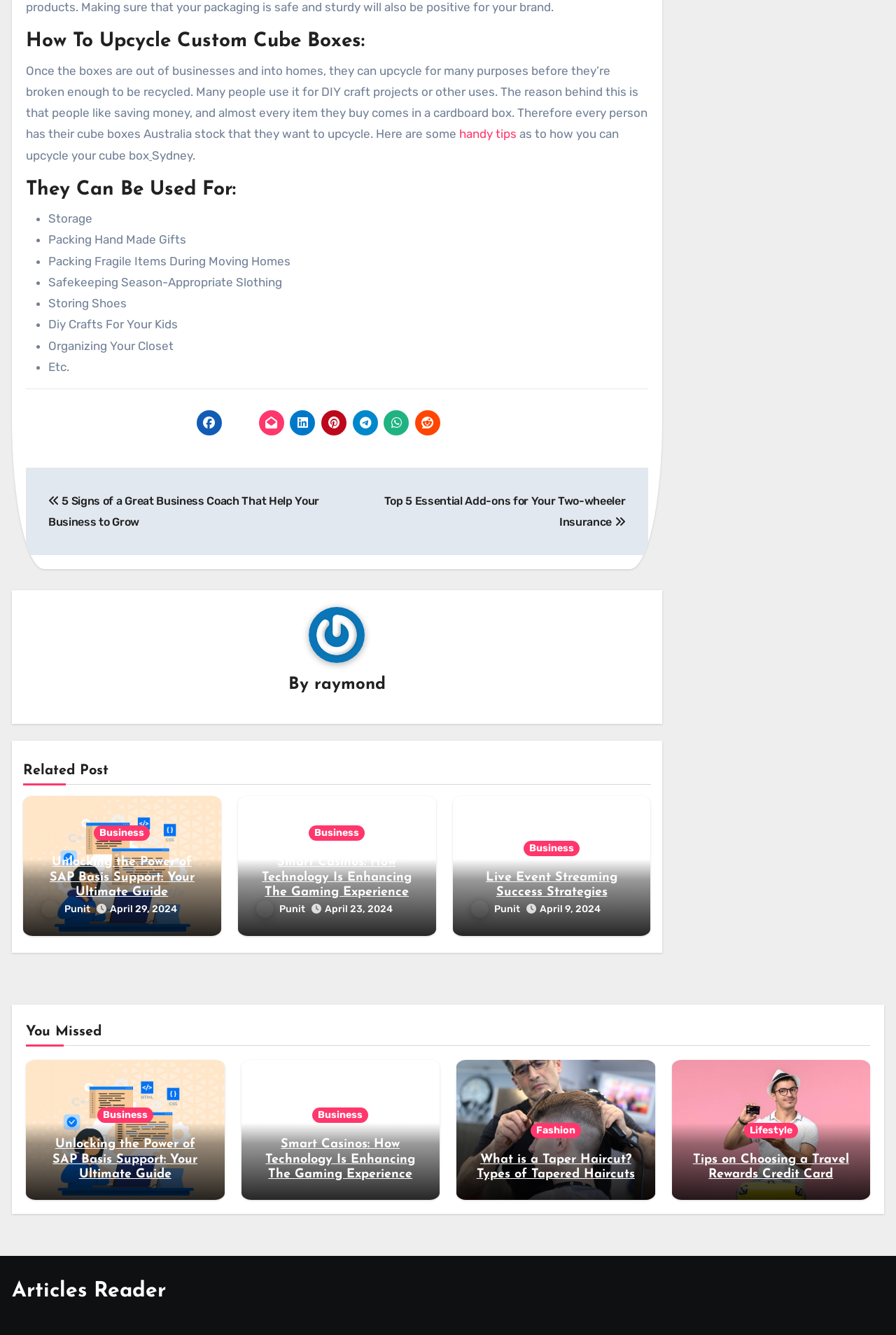Please provide the bounding box coordinates for the UI element as described: "parent_node: Business". The coordinates must be four floats between 0 and 1, represented as [left, top, right, bottom].

[0.269, 0.794, 0.491, 0.899]